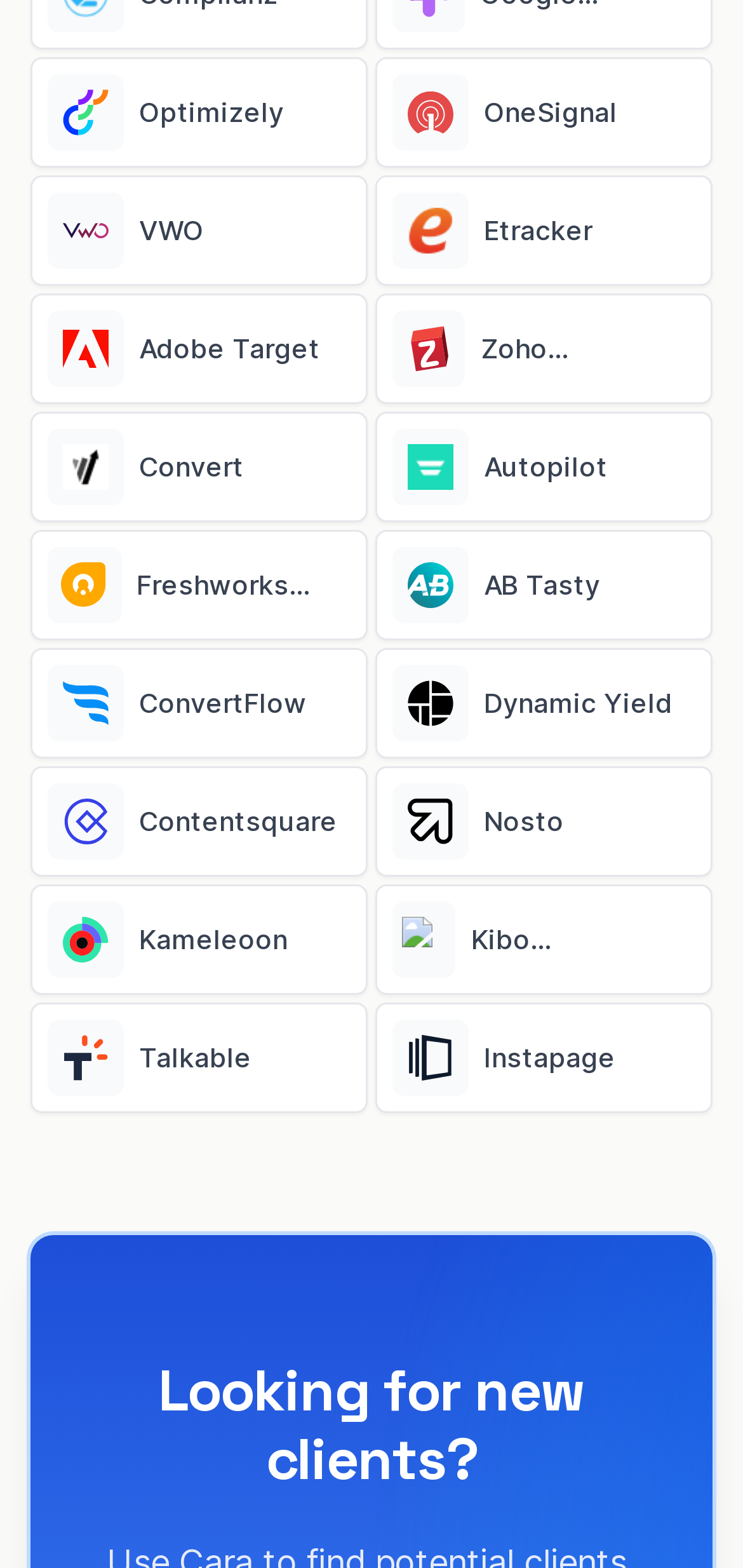Please pinpoint the bounding box coordinates for the region I should click to adhere to this instruction: "Send an email to office@bhss-org.com".

None